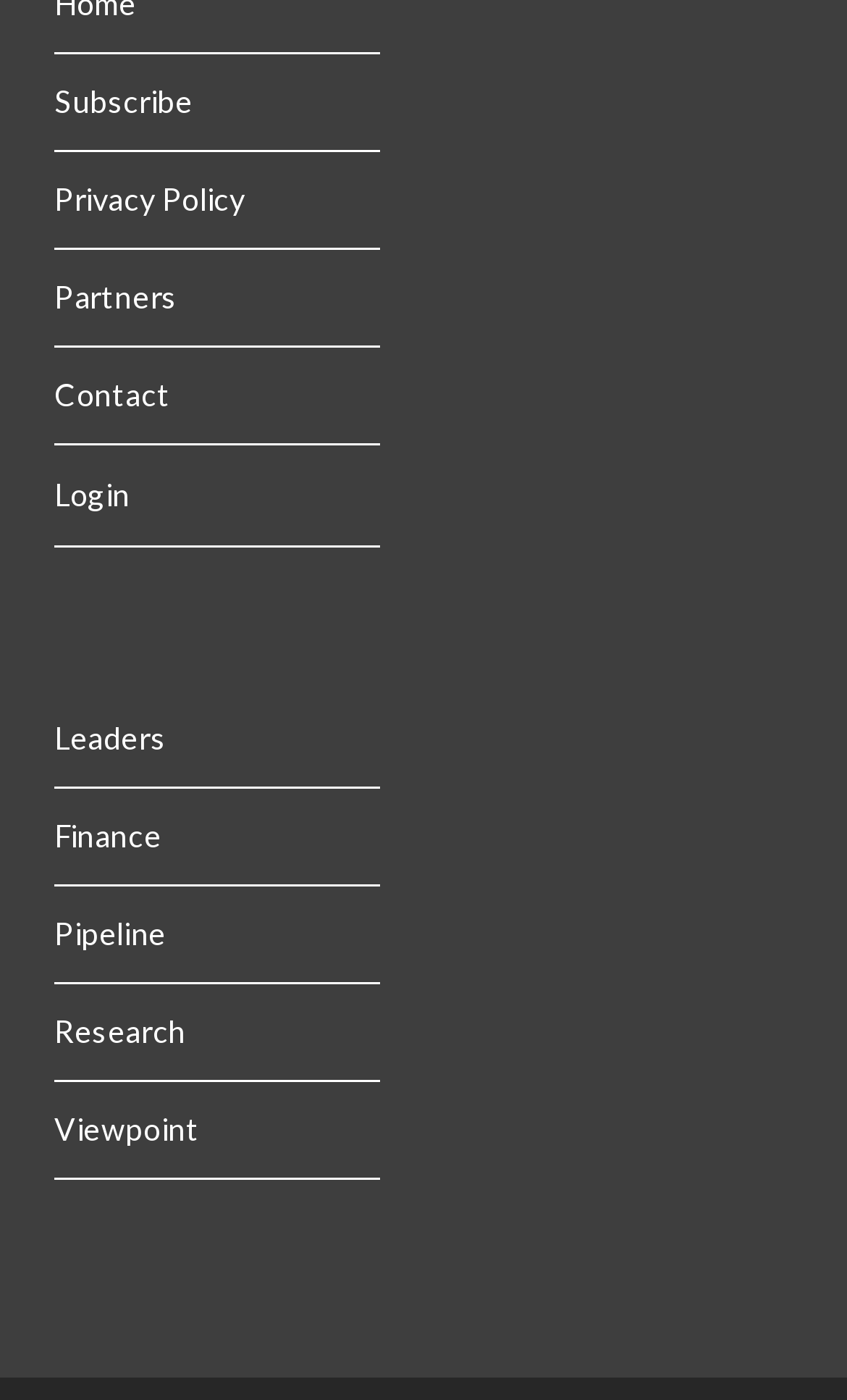Please determine the bounding box coordinates of the clickable area required to carry out the following instruction: "Explore the research section". The coordinates must be four float numbers between 0 and 1, represented as [left, top, right, bottom].

[0.064, 0.723, 0.22, 0.749]